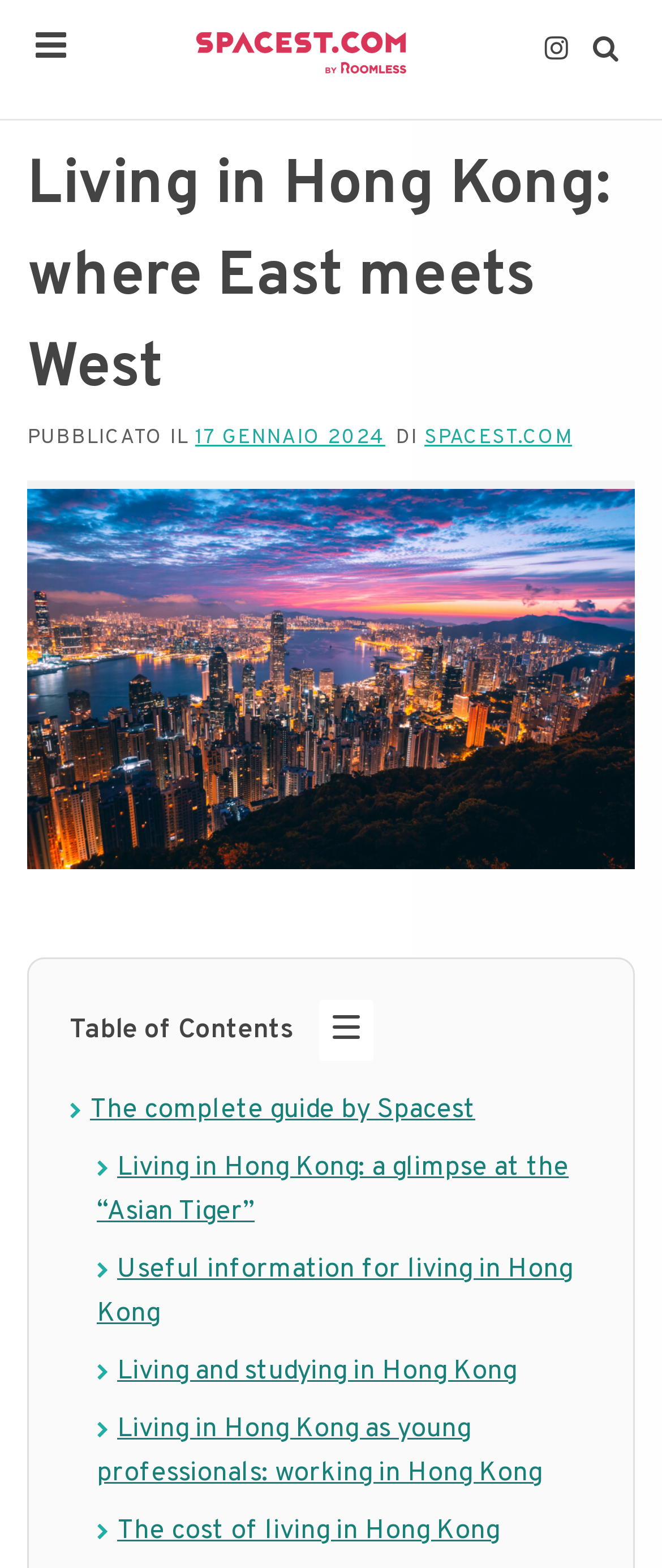Identify and provide the text of the main header on the webpage.

Living in Hong Kong: where East meets West